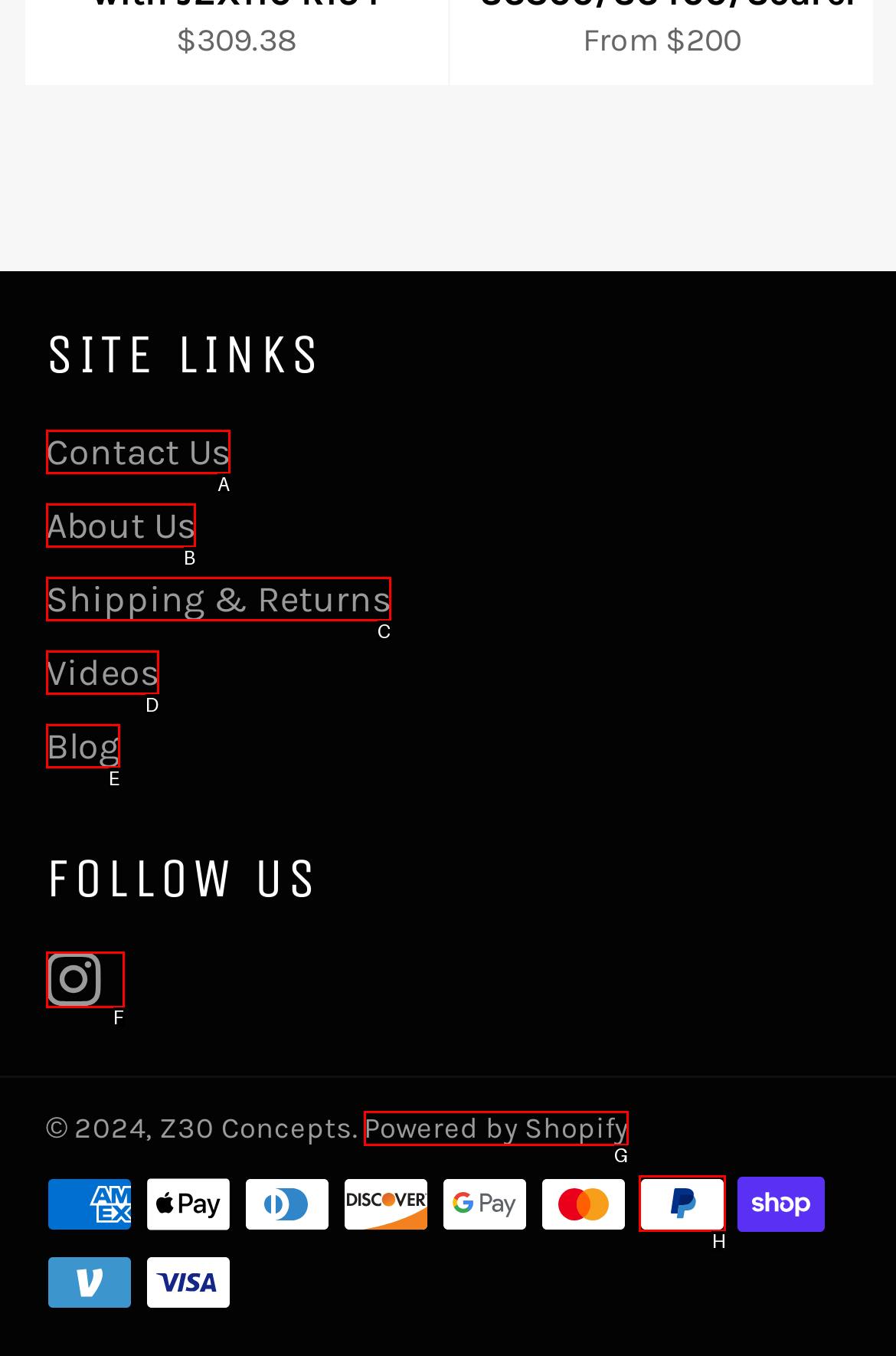Choose the letter of the element that should be clicked to complete the task: Click on PayPal
Answer with the letter from the possible choices.

H